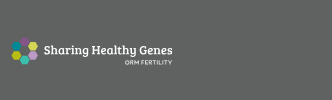Review the image closely and give a comprehensive answer to the question: What is the background color of the image?

The overall aesthetic of the image features a muted gray background, which enhances the visual appeal and makes the message of genetic health and partnership in fertility clear and impactful.